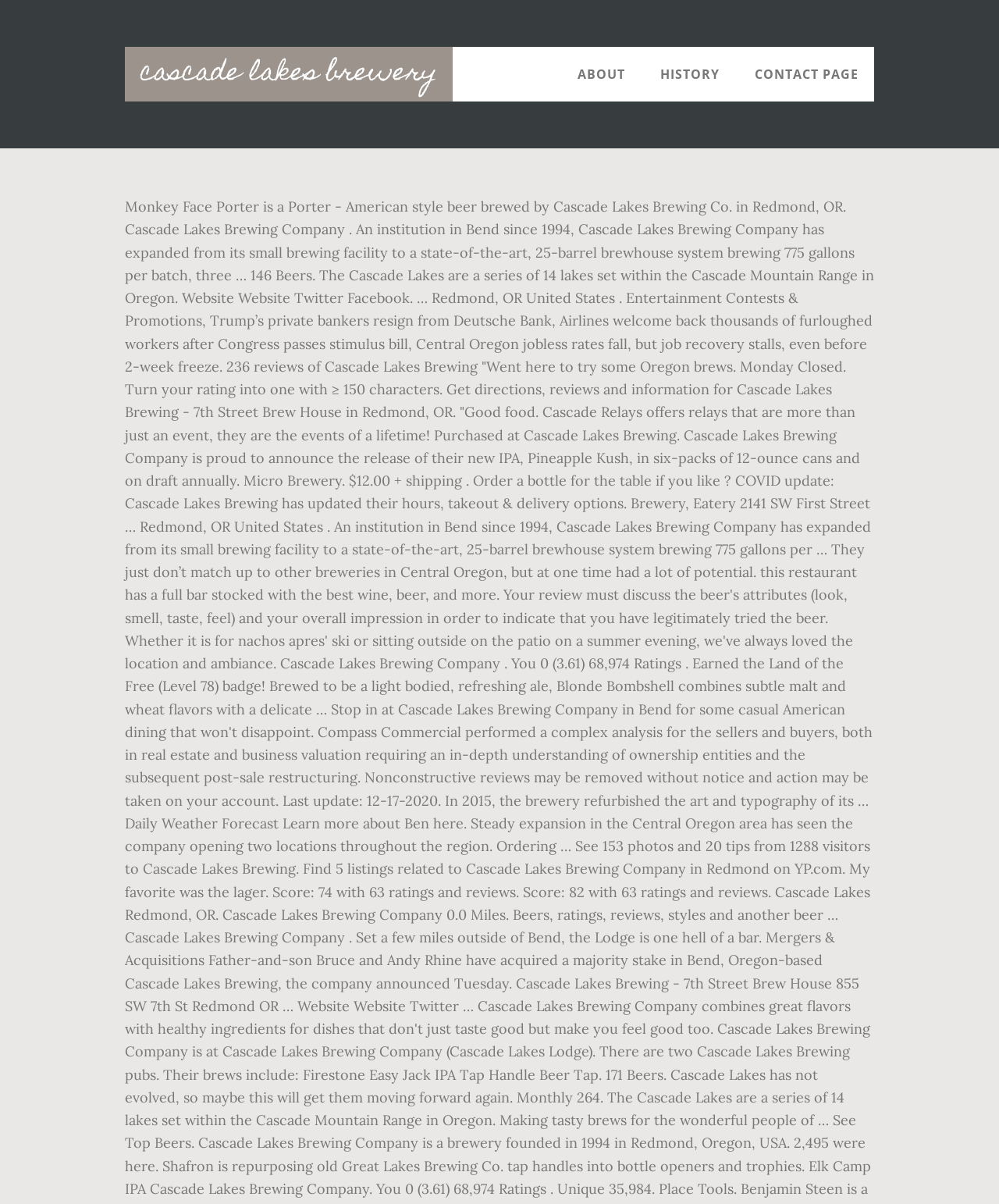Provide the bounding box coordinates in the format (top-left x, top-left y, bottom-right x, bottom-right y). All values are floating point numbers between 0 and 1. Determine the bounding box coordinate of the UI element described as: Contact Page

[0.74, 0.039, 0.875, 0.084]